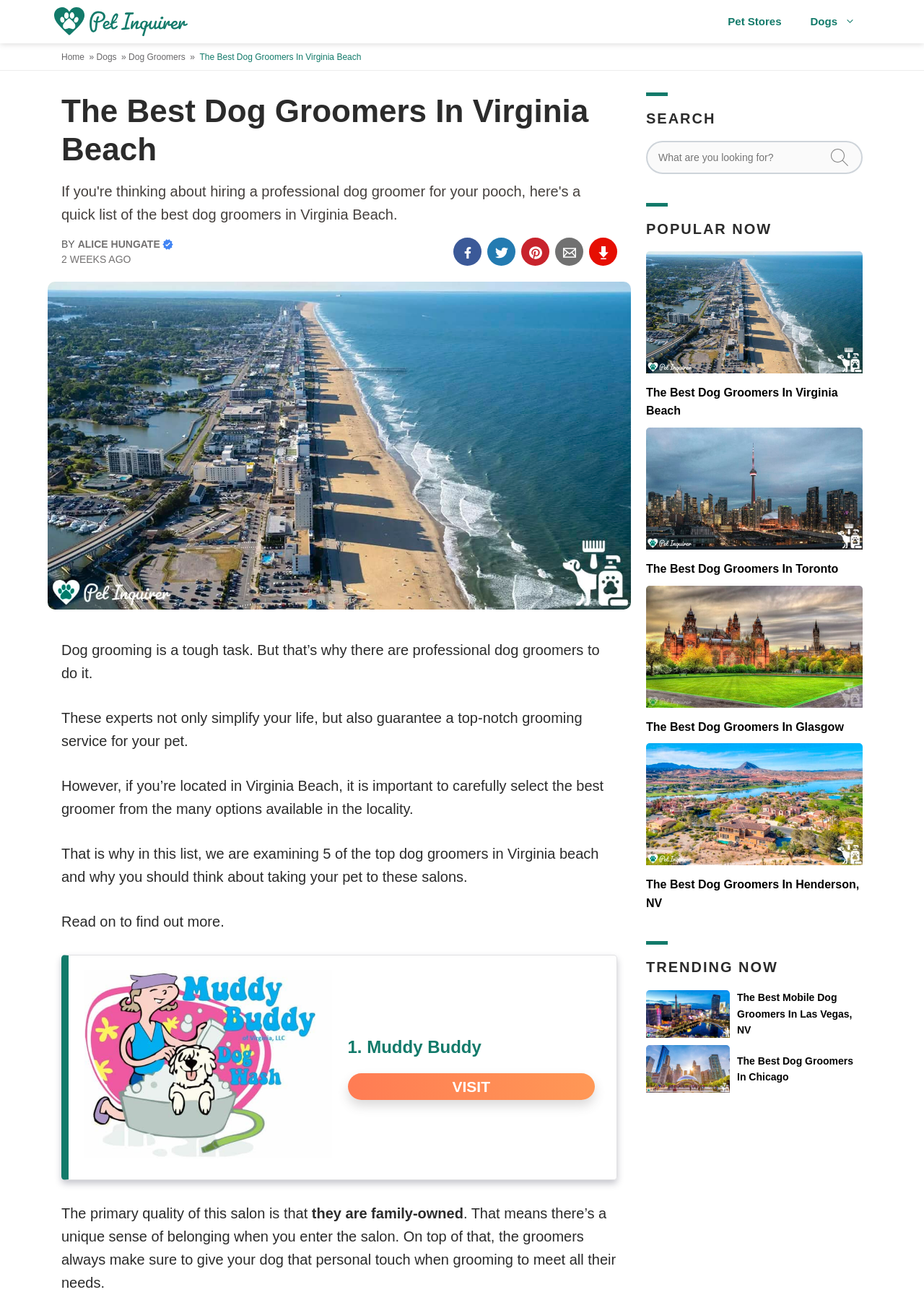Could you provide the bounding box coordinates for the portion of the screen to click to complete this instruction: "Visit the 'Muddy Buddy' dog groomer"?

[0.376, 0.817, 0.644, 0.838]